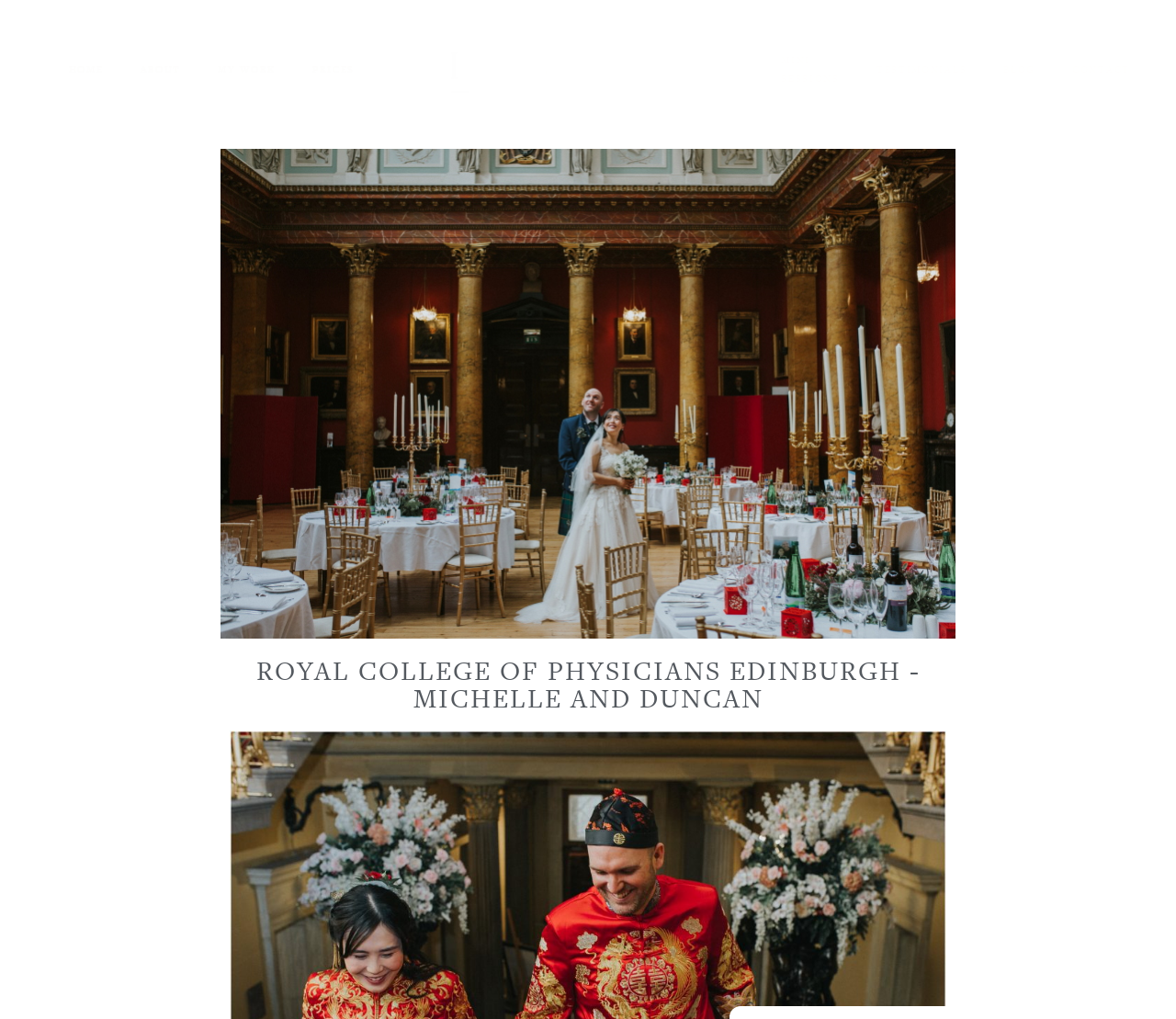Describe the webpage in detail, including text, images, and layout.

The webpage appears to be a wedding photography website, specifically showcasing a wedding event at the Royal College of Physicians Edinburgh. 

At the top of the page, there is a navigation menu with six links: 'HOME', 'ABOUT', 'MY WORK', 'PRICES', 'MINI SESSIONS', 'TESTIMONIALS', 'BLOG', and 'CONTACT', aligned horizontally and evenly spaced. 

Below the navigation menu, there is a prominent link 'Wedding Photographers Edinburgh' with an accompanying image, taking up a significant portion of the top section of the page. 

The main content of the page features a large image, likely a wedding photo, taking up most of the page's width and height. This image is positioned below the 'Wedding Photographers Edinburgh' link and image. 

Above the large image, there is a heading that reads 'ROYAL COLLEGE OF PHYSICIANS EDINBURGH - MICHELLE AND DUNCAN', which suggests that the webpage is dedicated to showcasing the wedding of Michelle and Duncan at this venue.